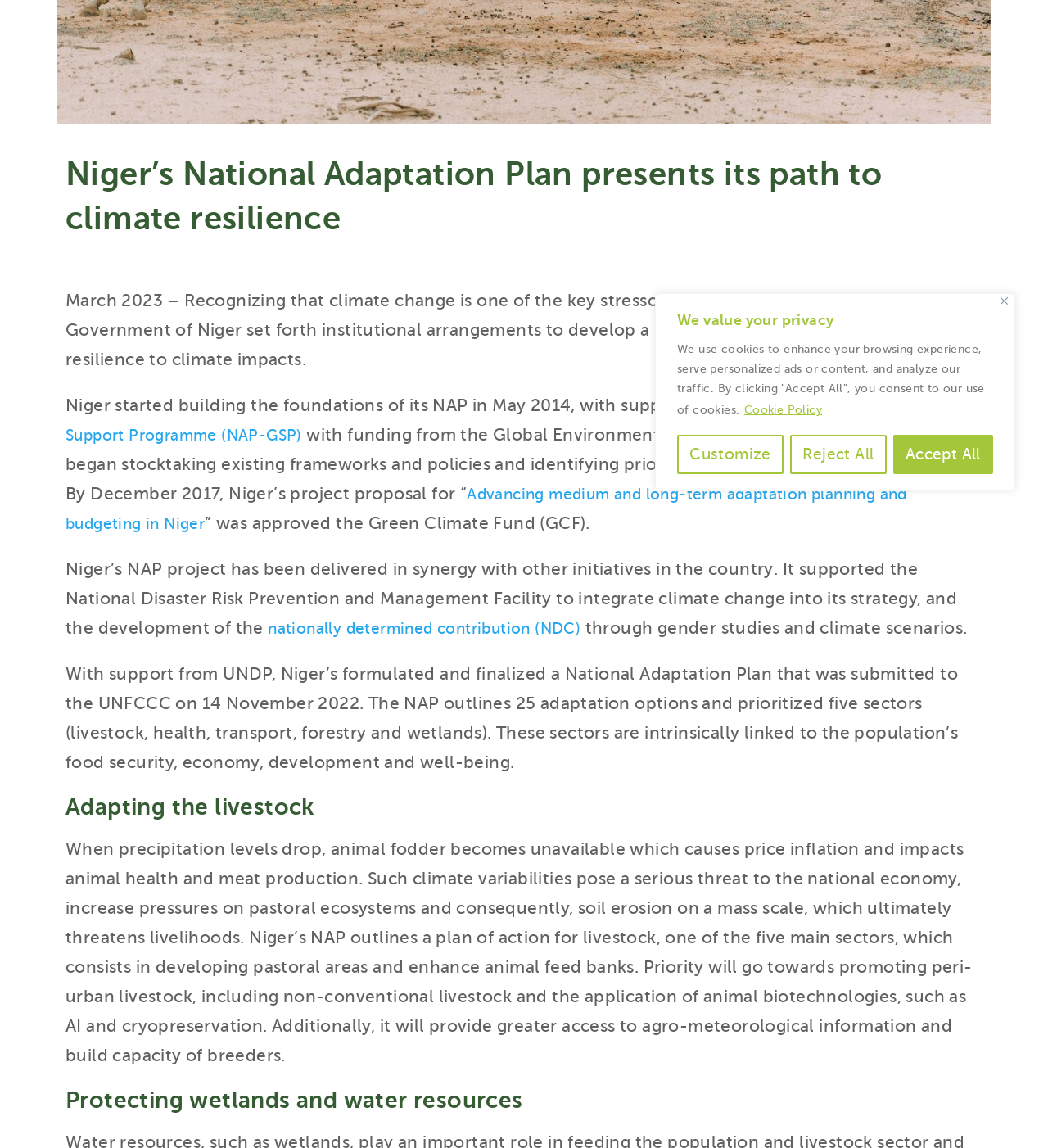From the given element description: "Customize", find the bounding box for the UI element. Provide the coordinates as four float numbers between 0 and 1, in the order [left, top, right, bottom].

[0.646, 0.379, 0.748, 0.413]